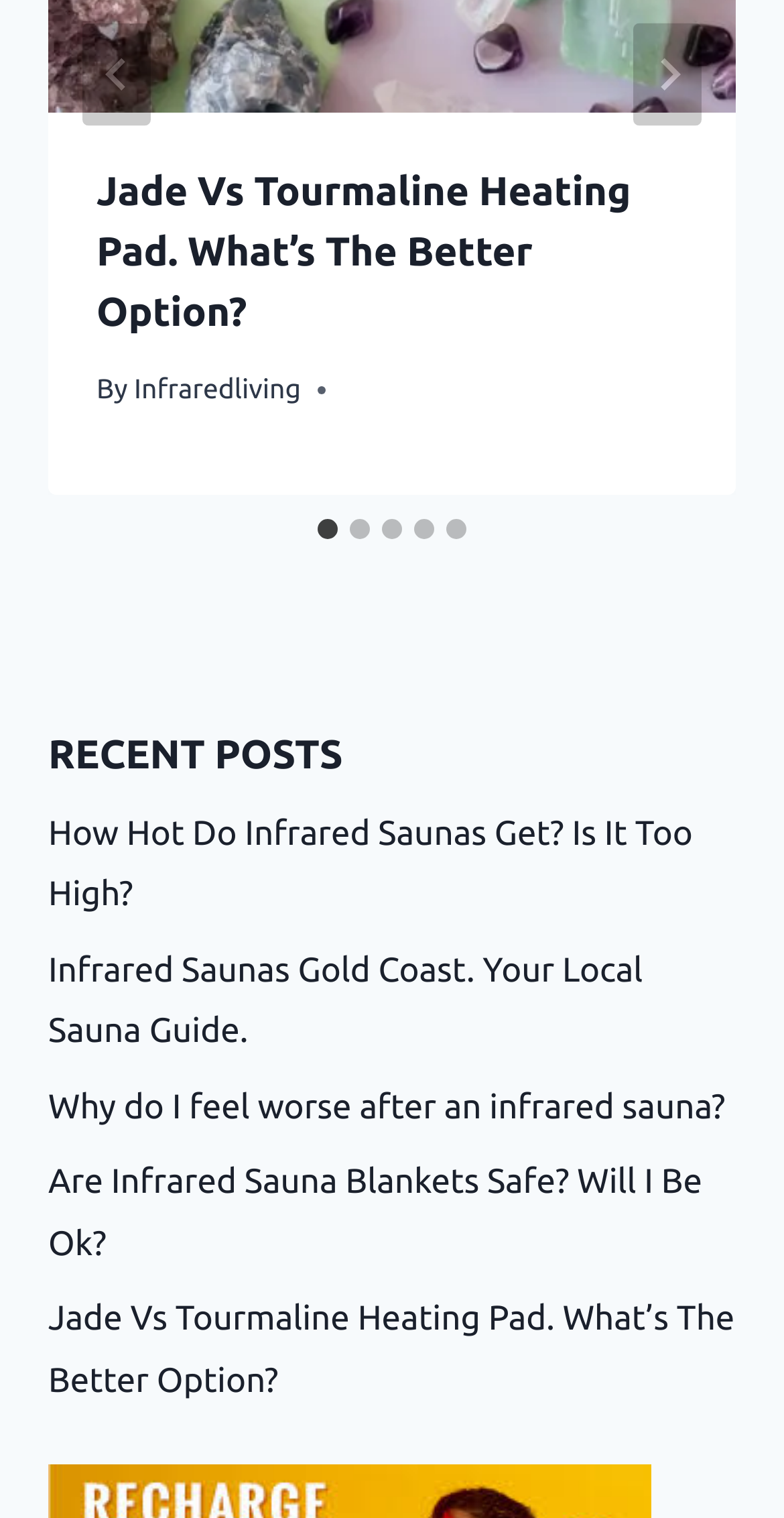Please identify the bounding box coordinates of the element's region that should be clicked to execute the following instruction: "Read the article 'Jade Vs Tourmaline Heating Pad. What’s The Better Option?'". The bounding box coordinates must be four float numbers between 0 and 1, i.e., [left, top, right, bottom].

[0.123, 0.11, 0.805, 0.22]